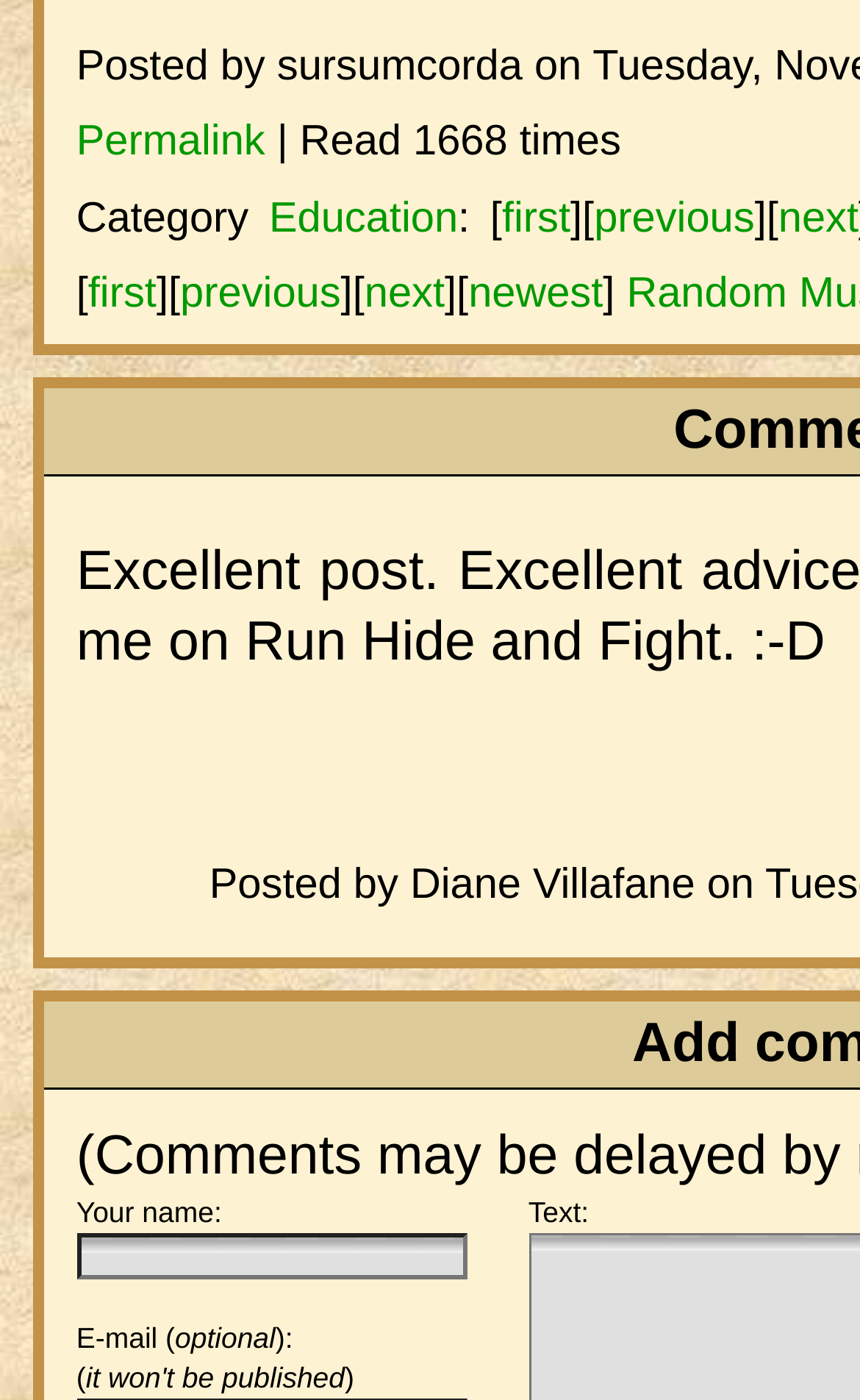Please identify the coordinates of the bounding box for the clickable region that will accomplish this instruction: "Click the 'Education' category".

[0.313, 0.14, 0.533, 0.173]